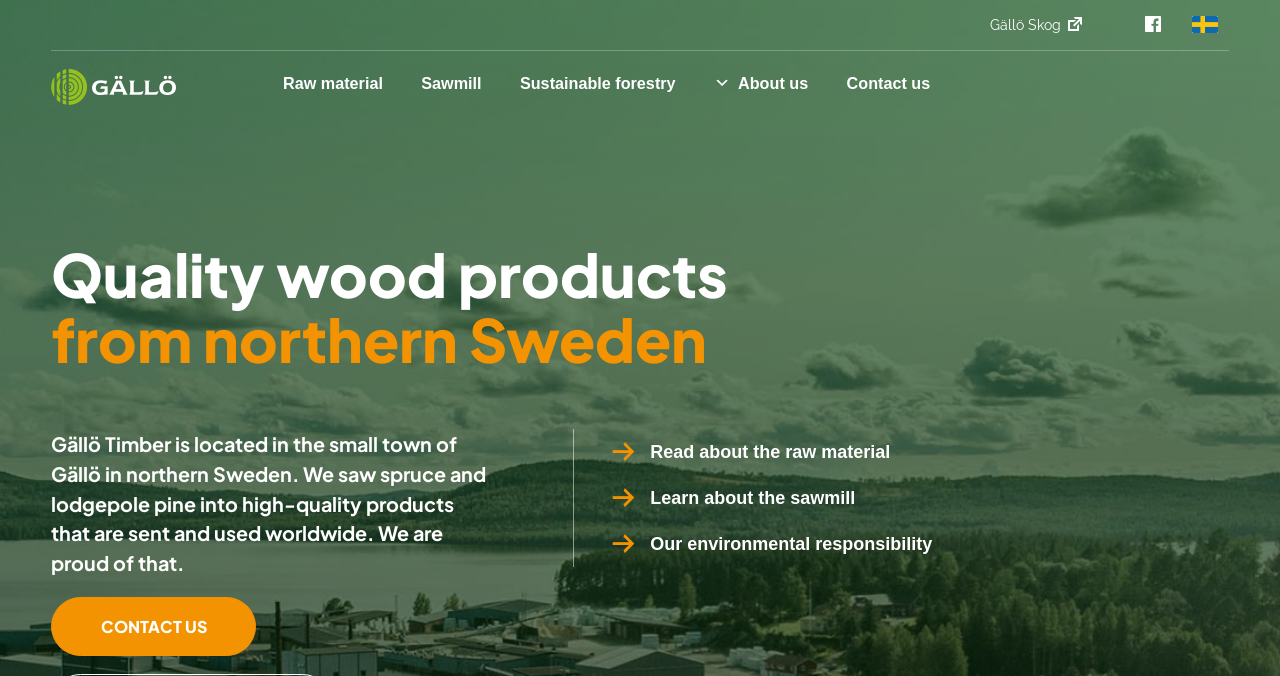With reference to the screenshot, provide a detailed response to the question below:
What is the name of the company?

The name of the company can be found in the top-left corner of the webpage, where it is written as 'Gällö Timber' with an accompanying image.